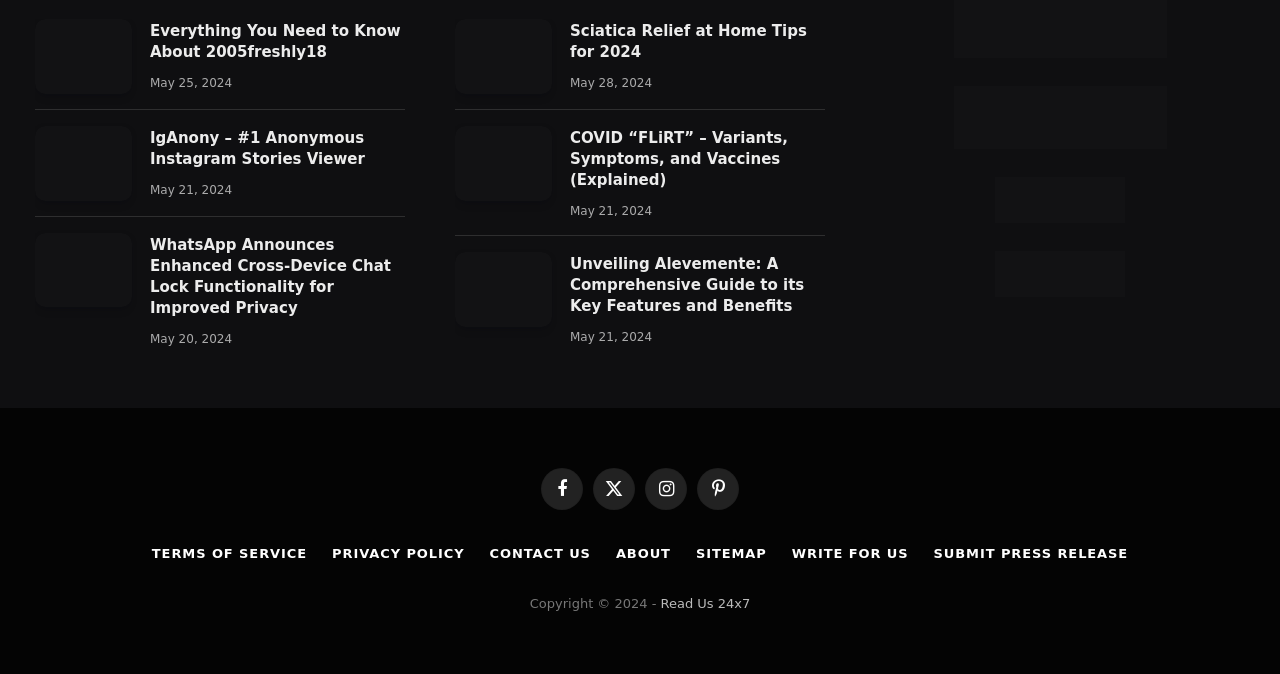Identify the bounding box coordinates of the specific part of the webpage to click to complete this instruction: "View the article about WhatsApp's enhanced cross-device chat lock functionality".

[0.027, 0.345, 0.103, 0.456]